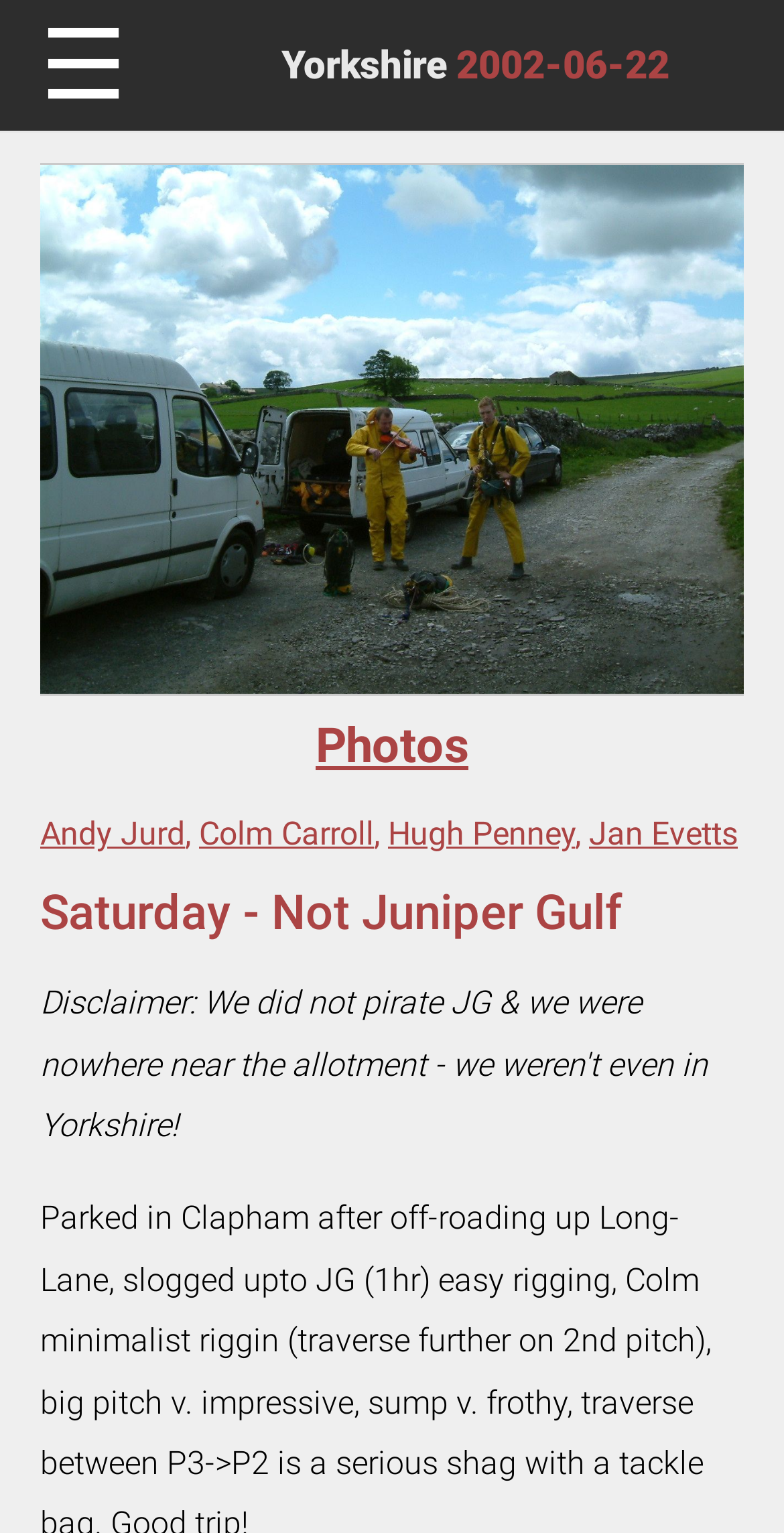Give a detailed account of the webpage, highlighting key information.

The webpage is about a caving trip to Yorkshire, specifically focused on Imperial College Caving Club. At the top left corner, there is a navigation icon represented by '☰'. On the top right side, the date '2002-06-22' is displayed. 

Below the date, a large image spans across the page, taking up most of the width. Above the image, there is a link that stretches across the page, but its text is not specified. 

On the middle left side, there is a link labeled 'Photos'. Below the 'Photos' link, a heading lists the names of the cavers: Andy Jurd, Colm Carroll, Hugh Penney, and Jan Evetts. Each of these names is a separate link. The names are separated by commas, with the last comma appearing after Hugh Penney's name.

Further down, another heading is titled 'Saturday - Not Juniper Gulf', which likely describes the events of that day.